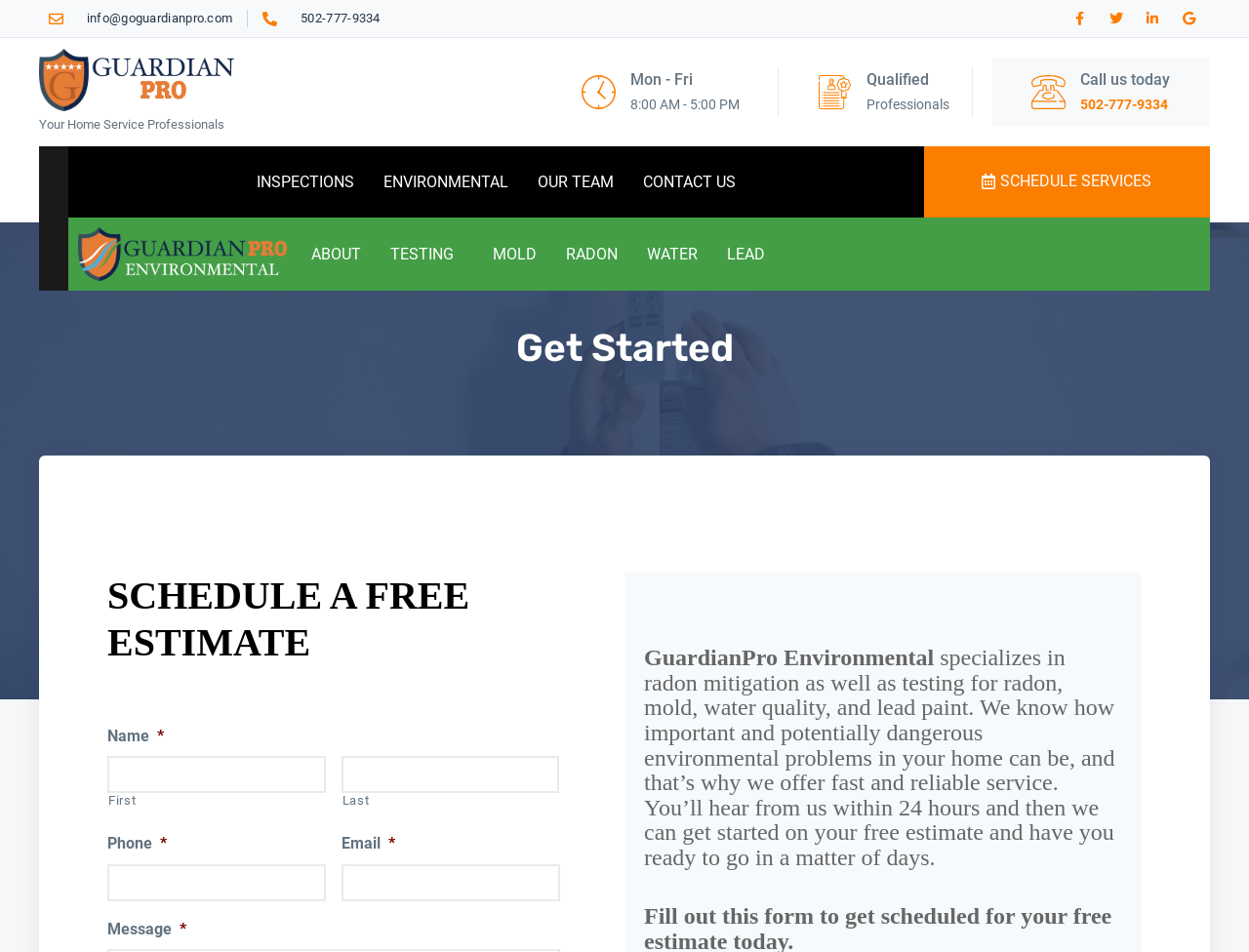Identify the bounding box coordinates of the clickable region required to complete the instruction: "Schedule services". The coordinates should be given as four float numbers within the range of 0 and 1, i.e., [left, top, right, bottom].

[0.764, 0.154, 0.944, 0.229]